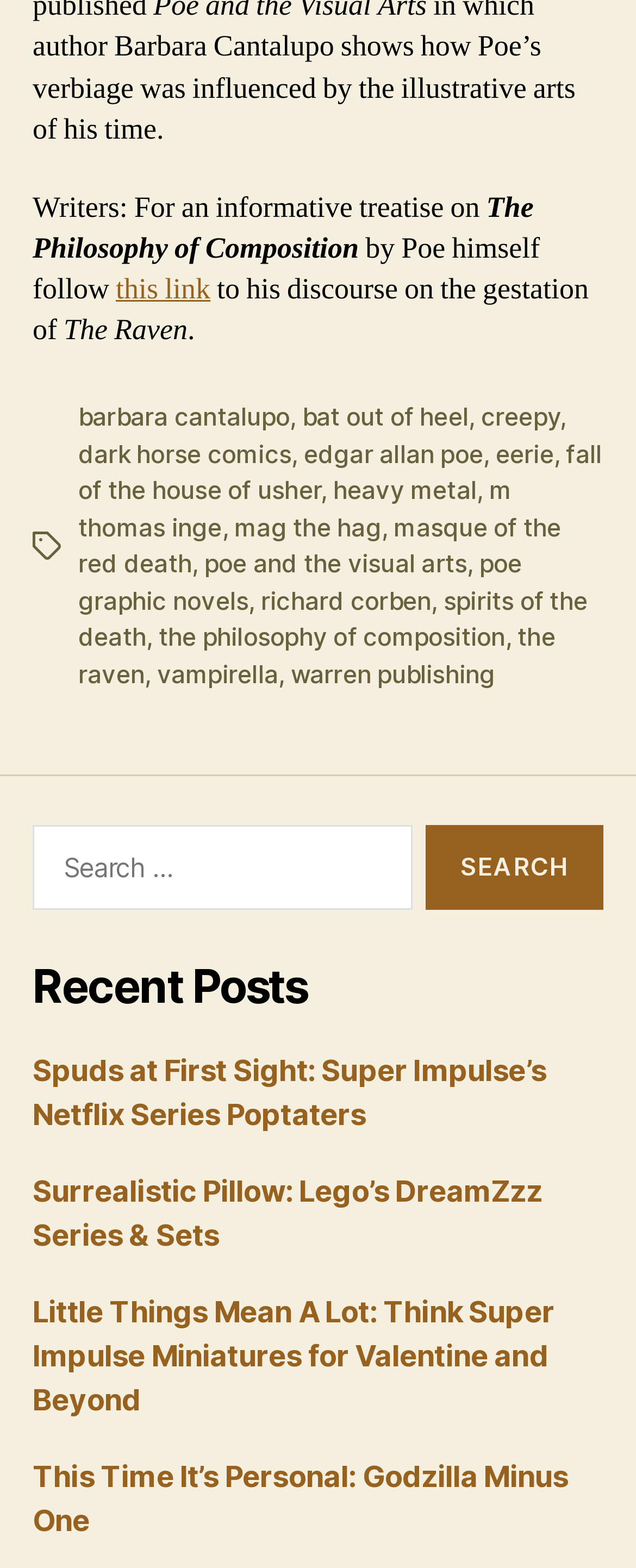Please find the bounding box coordinates of the section that needs to be clicked to achieve this instruction: "Read the recent post about Spuds at First Sight".

[0.051, 0.672, 0.859, 0.722]